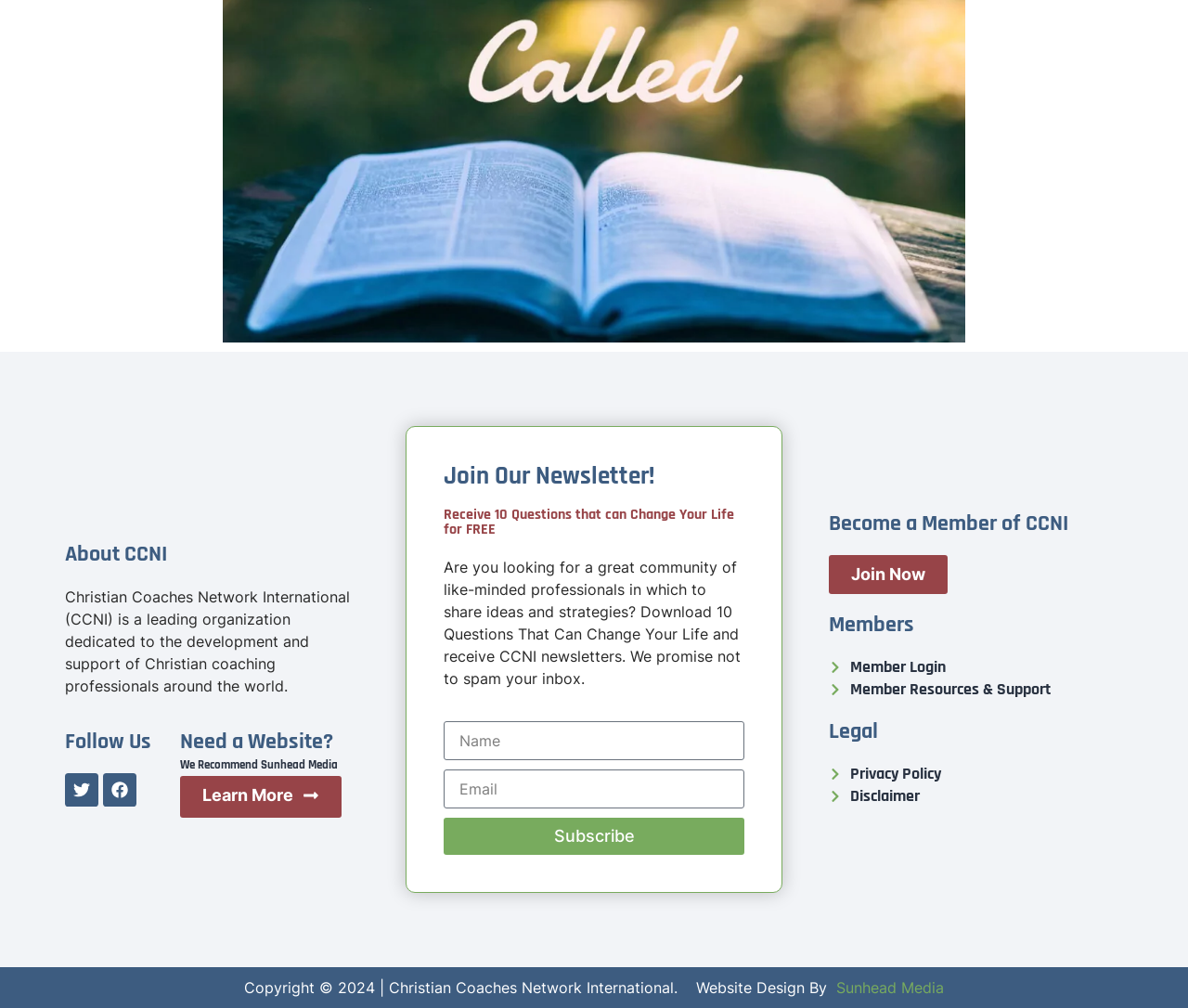Based on what you see in the screenshot, provide a thorough answer to this question: What is the name of the organization?

The name of the organization can be found in the static text element 'Christian Coaches Network International (CCNI) is a leading organization dedicated to the development and support of Christian coaching professionals around the world.' which is located at the top of the webpage.